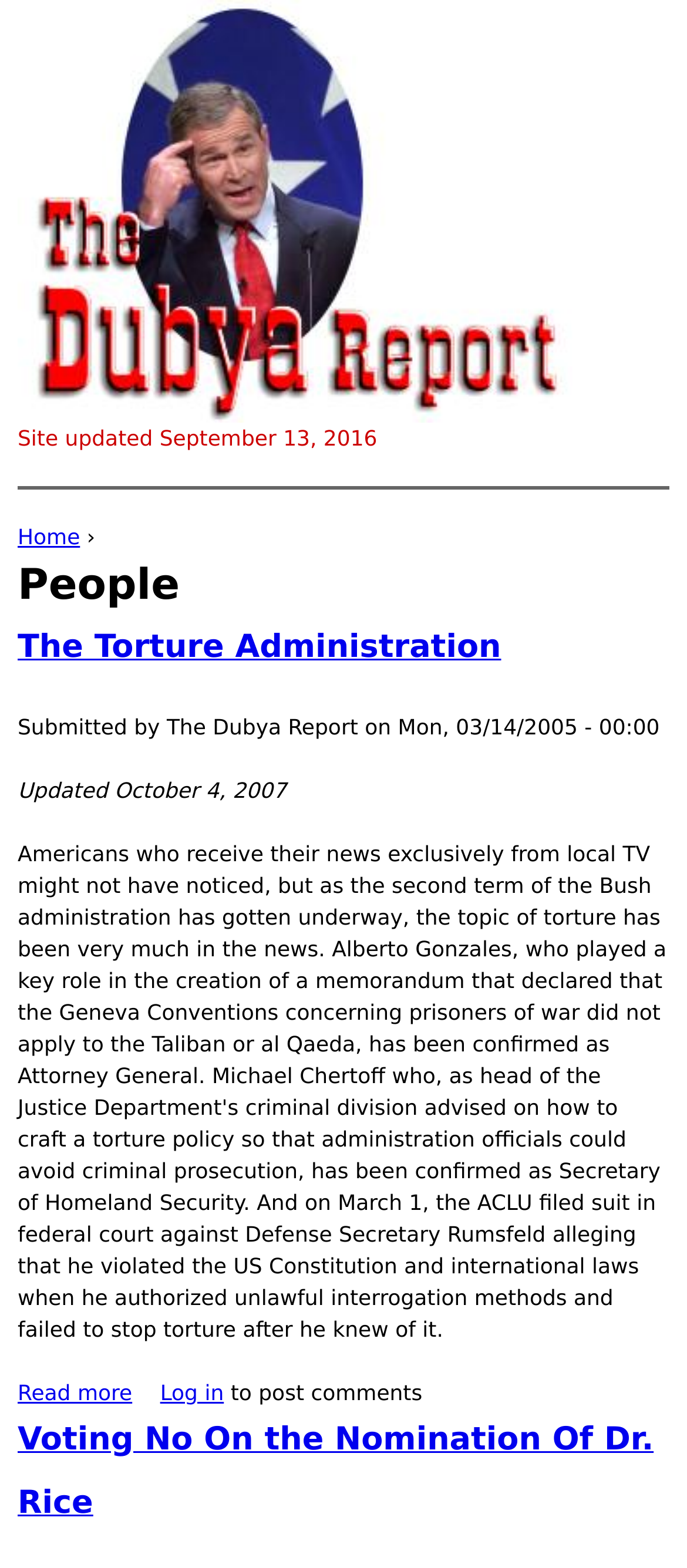From the given element description: "The Torture Administration", find the bounding box for the UI element. Provide the coordinates as four float numbers between 0 and 1, in the order [left, top, right, bottom].

[0.026, 0.401, 0.729, 0.425]